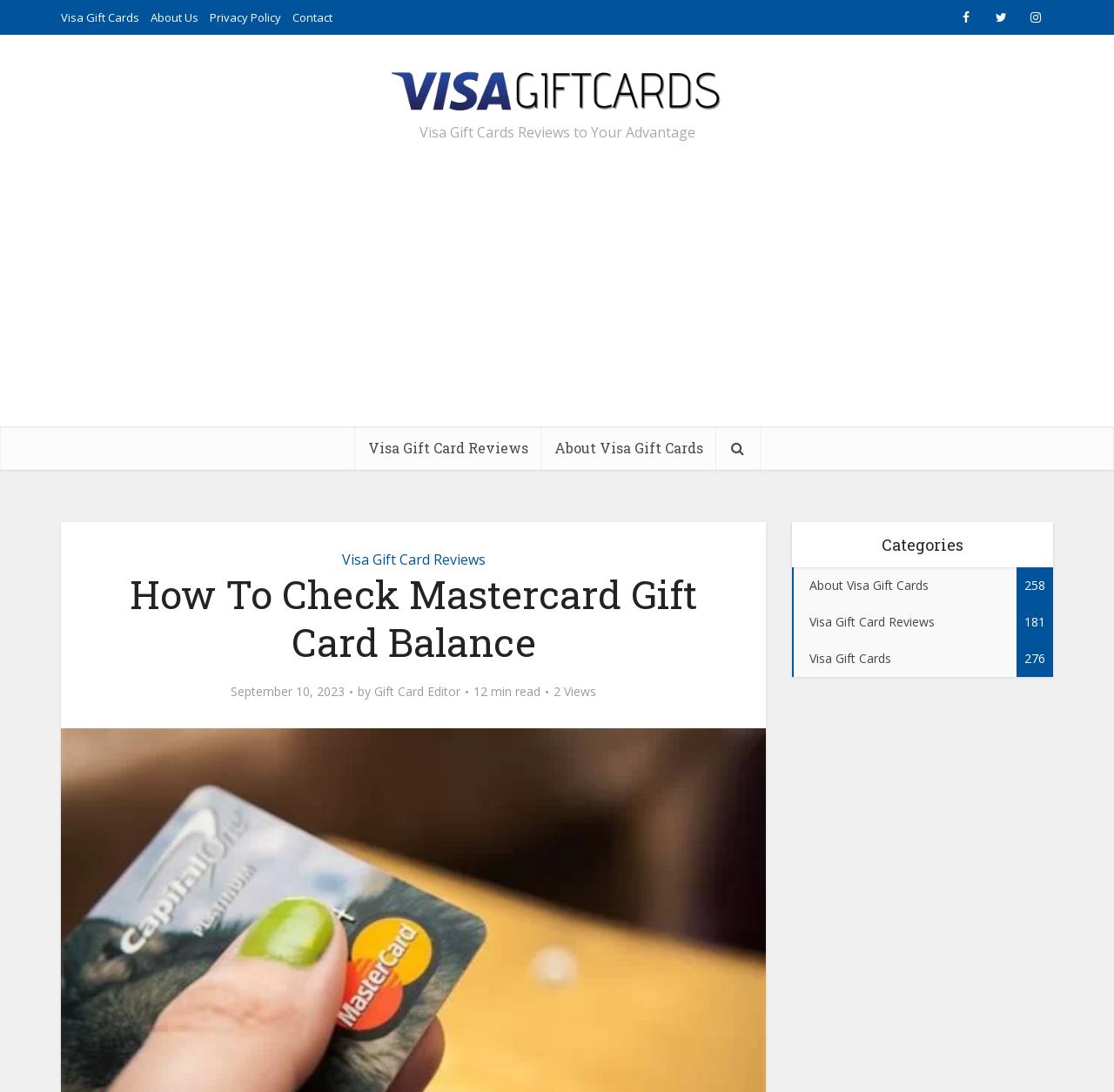Find the bounding box coordinates of the element I should click to carry out the following instruction: "Check Visa Gift Card Reviews".

[0.307, 0.504, 0.436, 0.521]